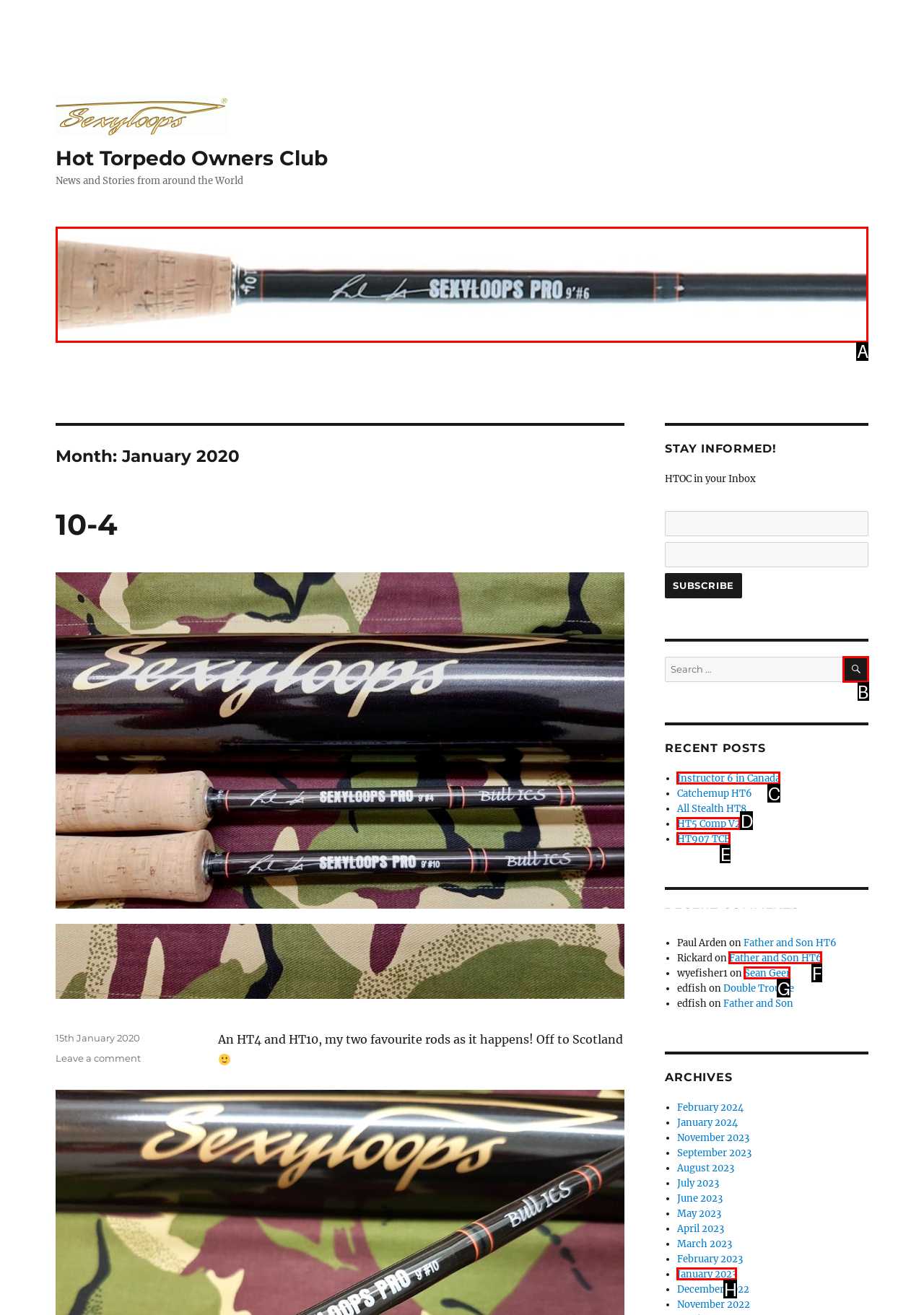To complete the task: Search for something, select the appropriate UI element to click. Respond with the letter of the correct option from the given choices.

B